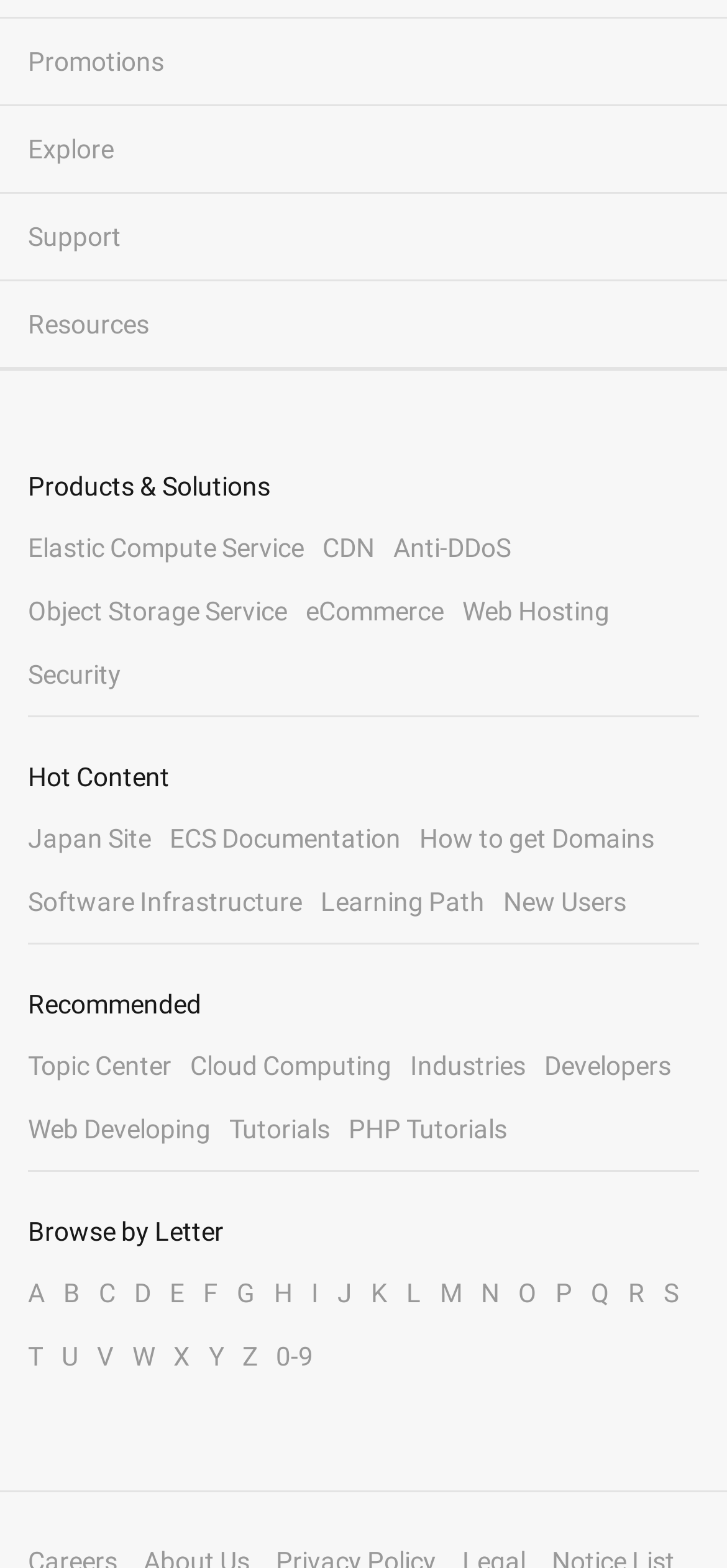Given the description: "Object Storage Service", determine the bounding box coordinates of the UI element. The coordinates should be formatted as four float numbers between 0 and 1, [left, top, right, bottom].

[0.038, 0.381, 0.395, 0.4]